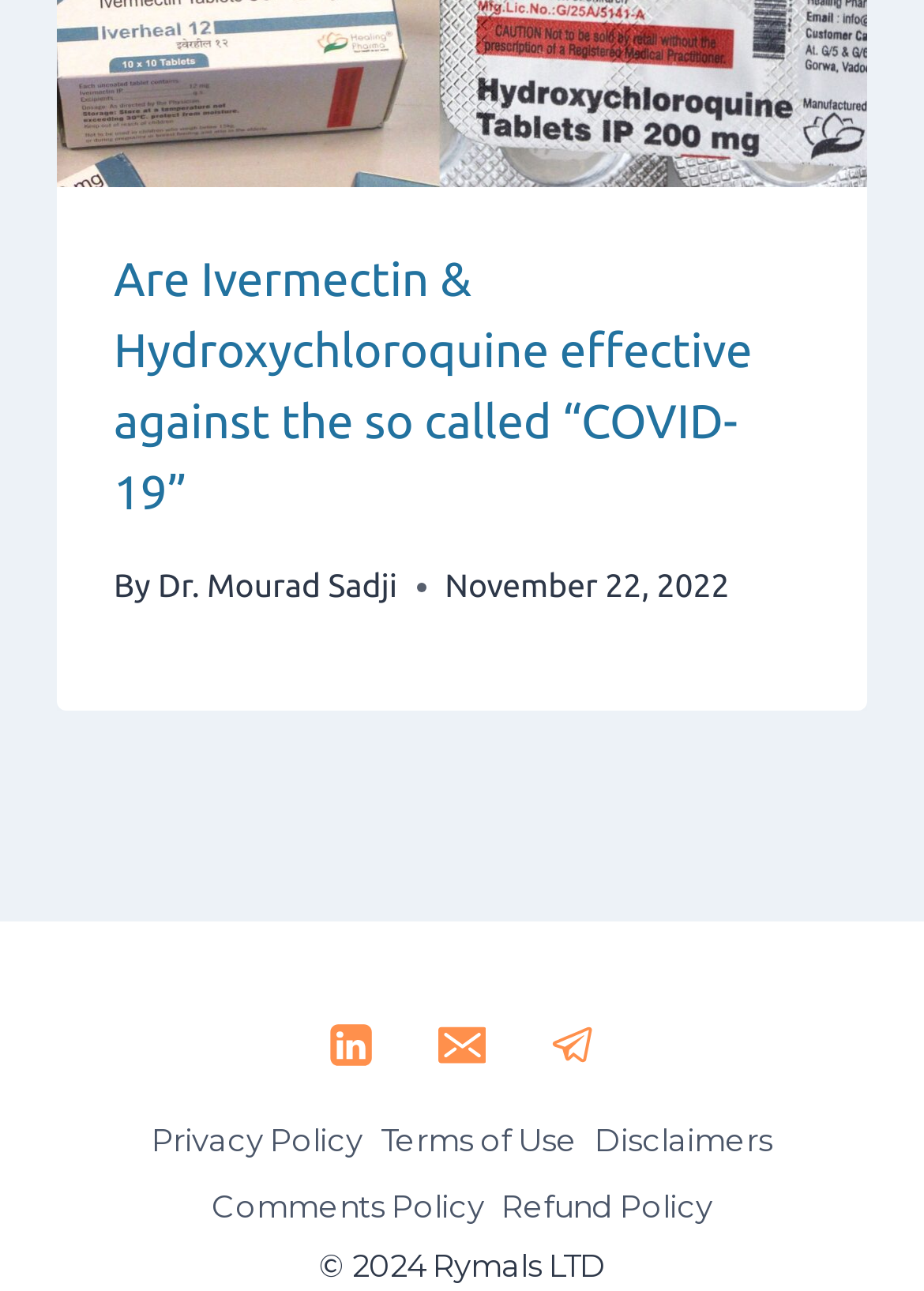What social media platforms are linked from the page?
Please give a detailed and elaborate explanation in response to the question.

The social media platforms linked from the page can be identified by looking at the link elements in the footer section of the page. These elements contain the text 'Linkedin', 'Email', and 'Telegram', and are likely to link to the corresponding social media profiles.